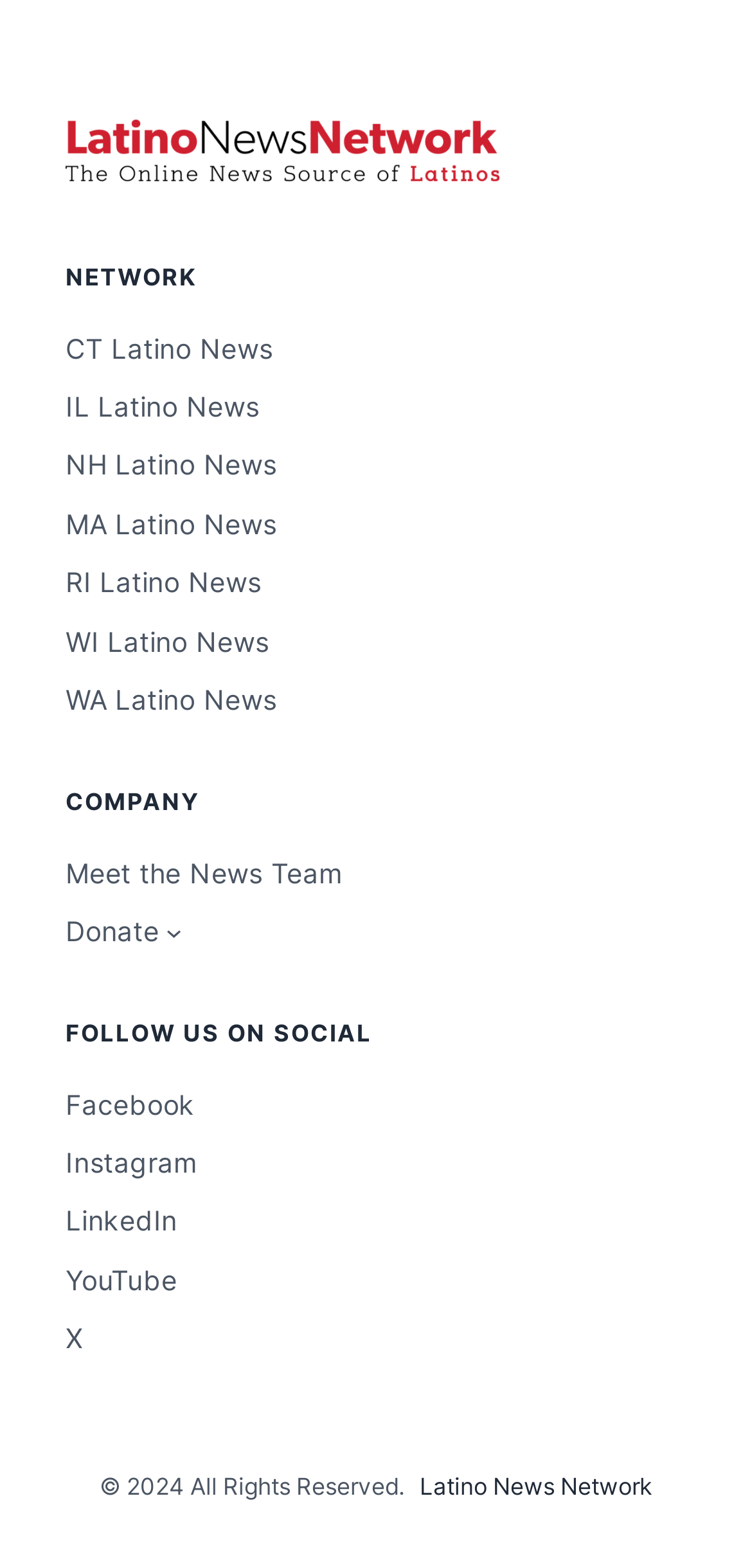Provide a short, one-word or phrase answer to the question below:
How many states have their own Latino news sections?

6